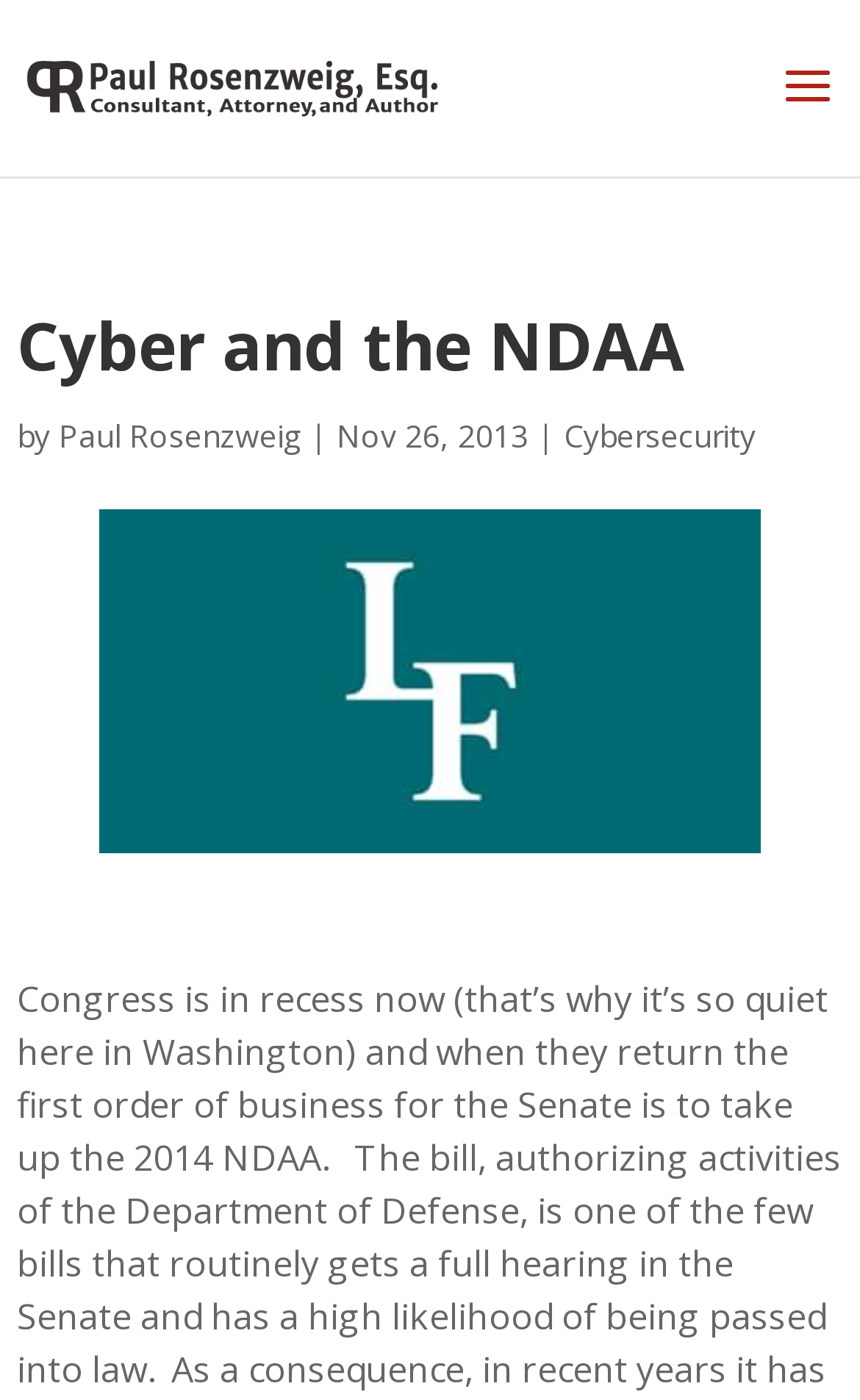Extract the bounding box coordinates for the described element: "Cybersecurity". The coordinates should be represented as four float numbers between 0 and 1: [left, top, right, bottom].

[0.656, 0.296, 0.879, 0.326]